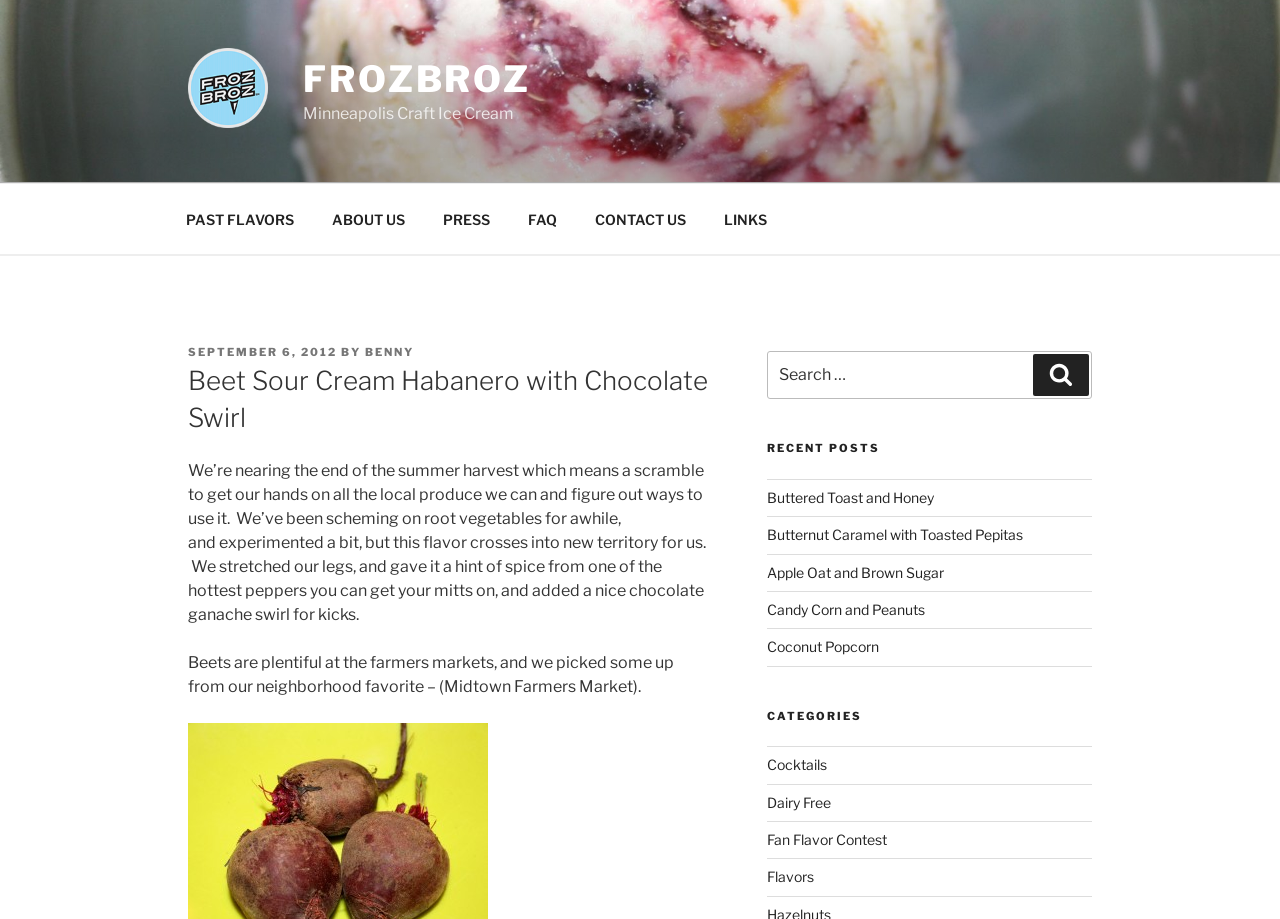Can you show the bounding box coordinates of the region to click on to complete the task described in the instruction: "Click the 'Home' link"?

None